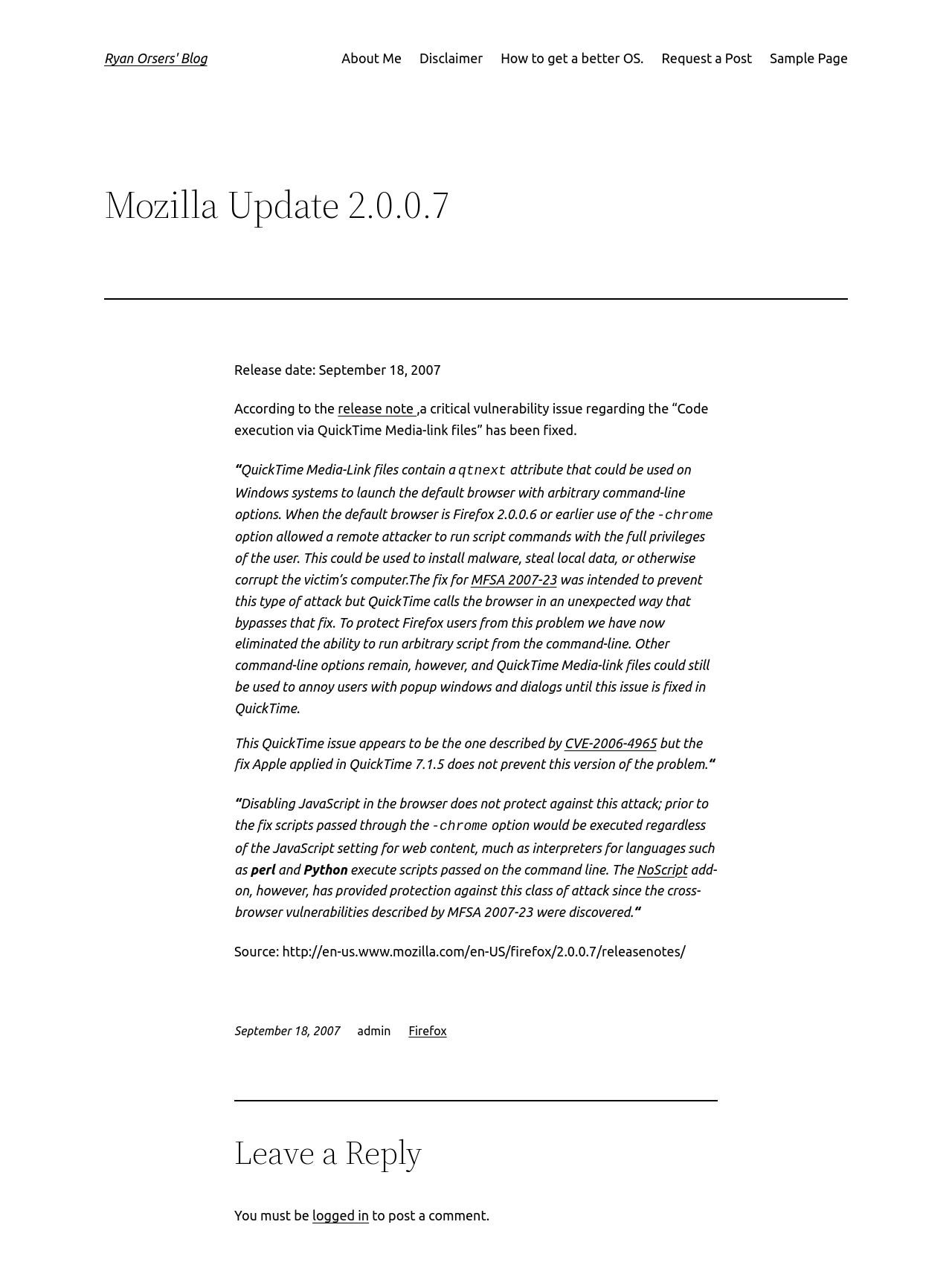Generate a thorough caption that explains the contents of the webpage.

The webpage is a blog post titled "Mozilla Update 2.0.0.7" by Ryan Orsers. At the top, there is a heading with the blog title "Ryan Orsers' Blog" and a menu with links to other pages, including "About Me", "Disclaimer", "How to get a better OS", "Request a Post", and "Sample Page". 

Below the menu, there is a main section with a heading "Mozilla Update 2.0.7" and a horizontal separator. The post discusses a critical vulnerability issue regarding QuickTime Media-link files and how it was fixed in Mozilla Update 2.0.0.7. The text is divided into two blockquotes, which contain detailed information about the issue and how it was addressed. 

There are several links within the text, including "release note", "MFSA 2007-23", "CVE-2006-4965", and "NoScript". The post also mentions the source of the information, which is a link to the Mozilla website. 

At the bottom of the page, there is a timestamp showing the date "September 18, 2007", followed by the author's name "admin" and a link to "Firefox". A horizontal separator separates this section from the comment section, which has a heading "Leave a Reply" and a message indicating that users must be logged in to post a comment.